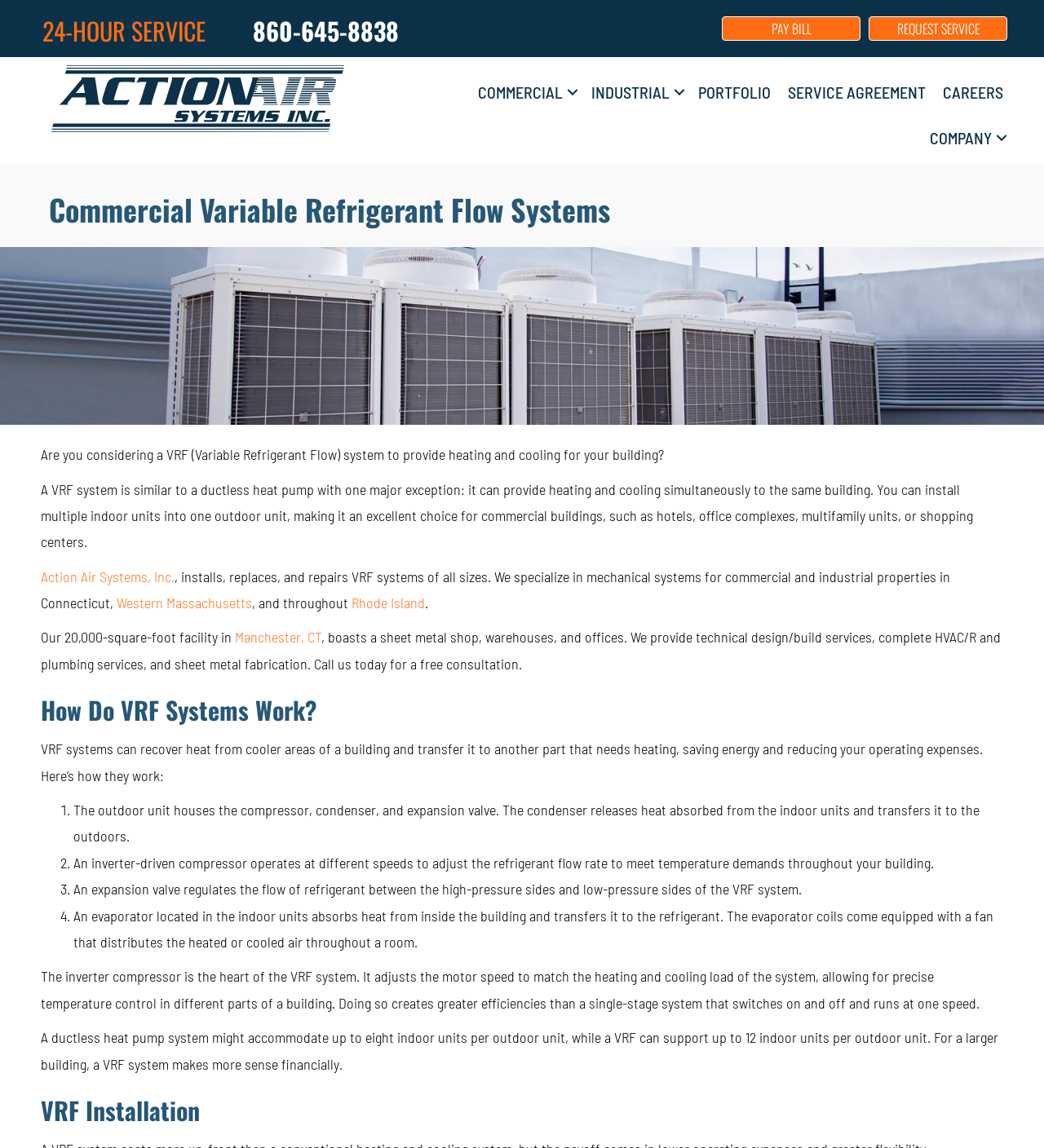Given the description: "Company", determine the bounding box coordinates of the UI element. The coordinates should be formatted as four float numbers between 0 and 1, [left, top, right, bottom].

[0.883, 0.1, 0.969, 0.14]